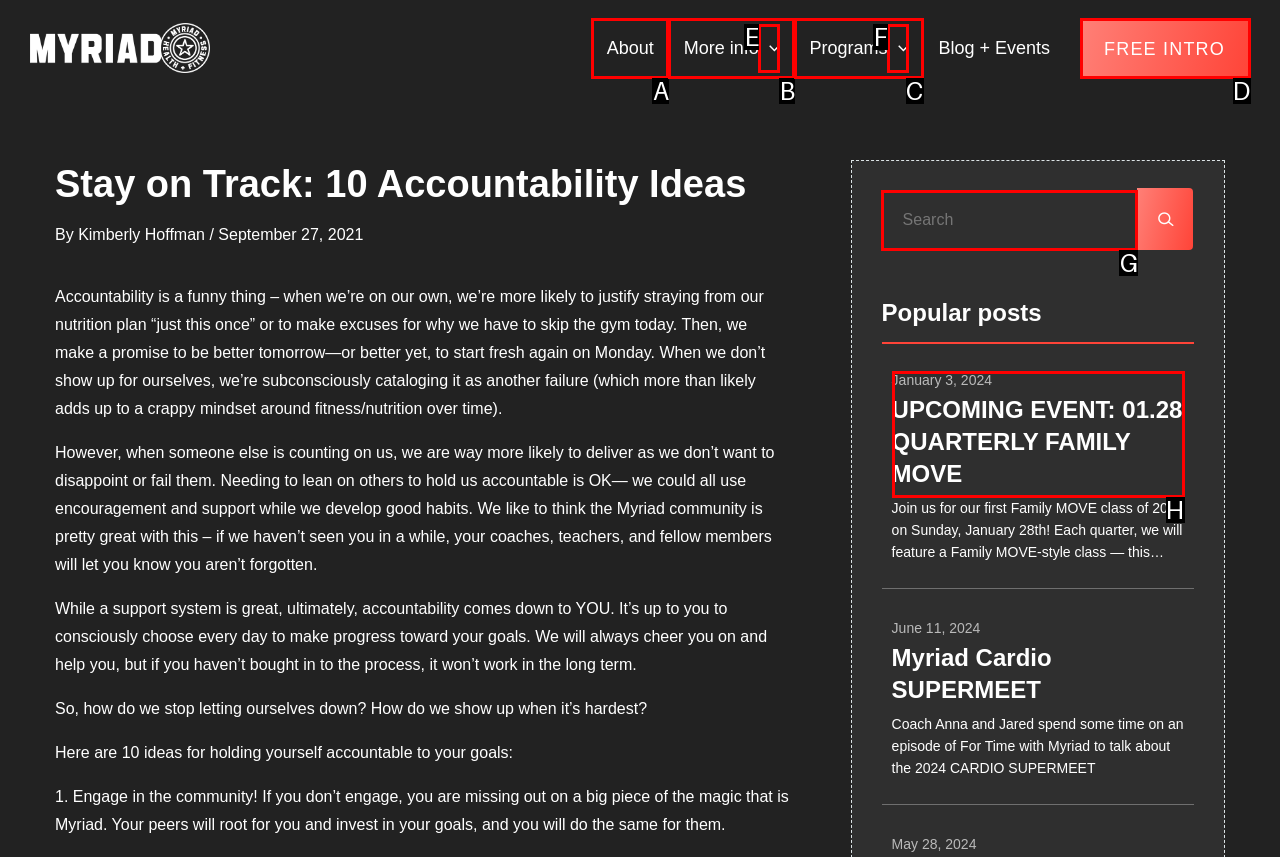Given the instruction: Check out the featured post about Summary thesis statement example, which HTML element should you click on?
Answer with the letter that corresponds to the correct option from the choices available.

None